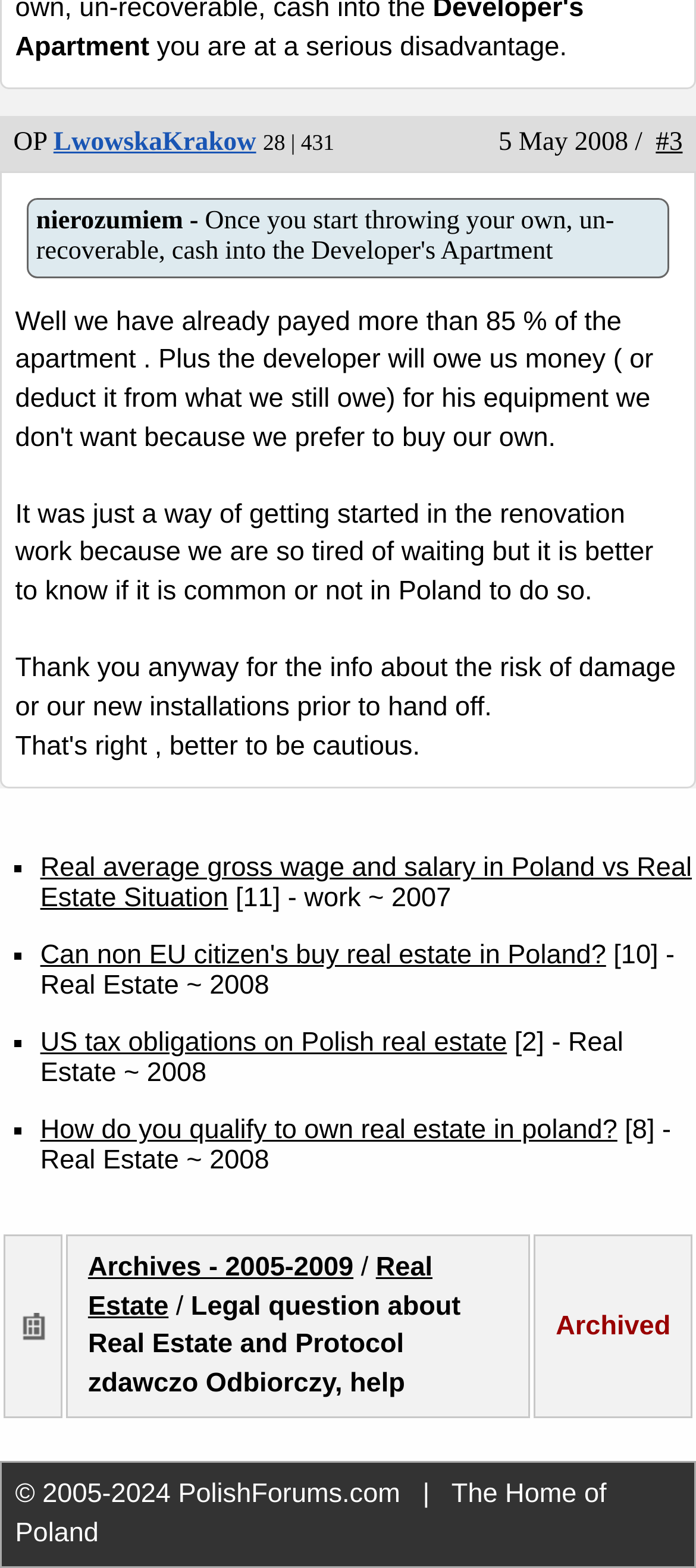What is the topic of the first thread?
Please provide a detailed and thorough answer to the question.

The first thread is labeled as 'OP', which is likely an abbreviation for 'Original Post'. This thread is highlighted at the top of the webpage, indicating its importance or relevance.